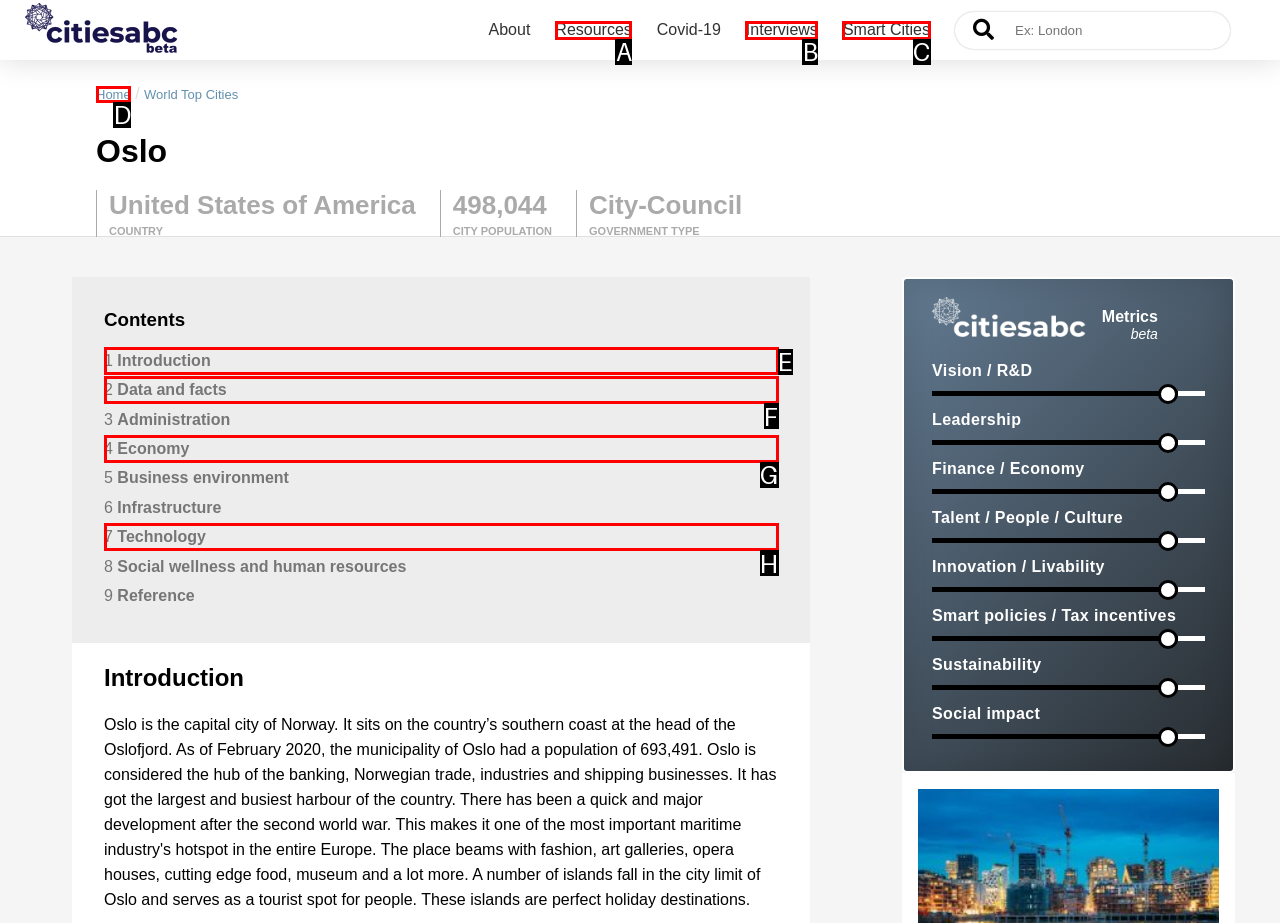Tell me which UI element to click to fulfill the given task: Go to the Home page. Respond with the letter of the correct option directly.

D